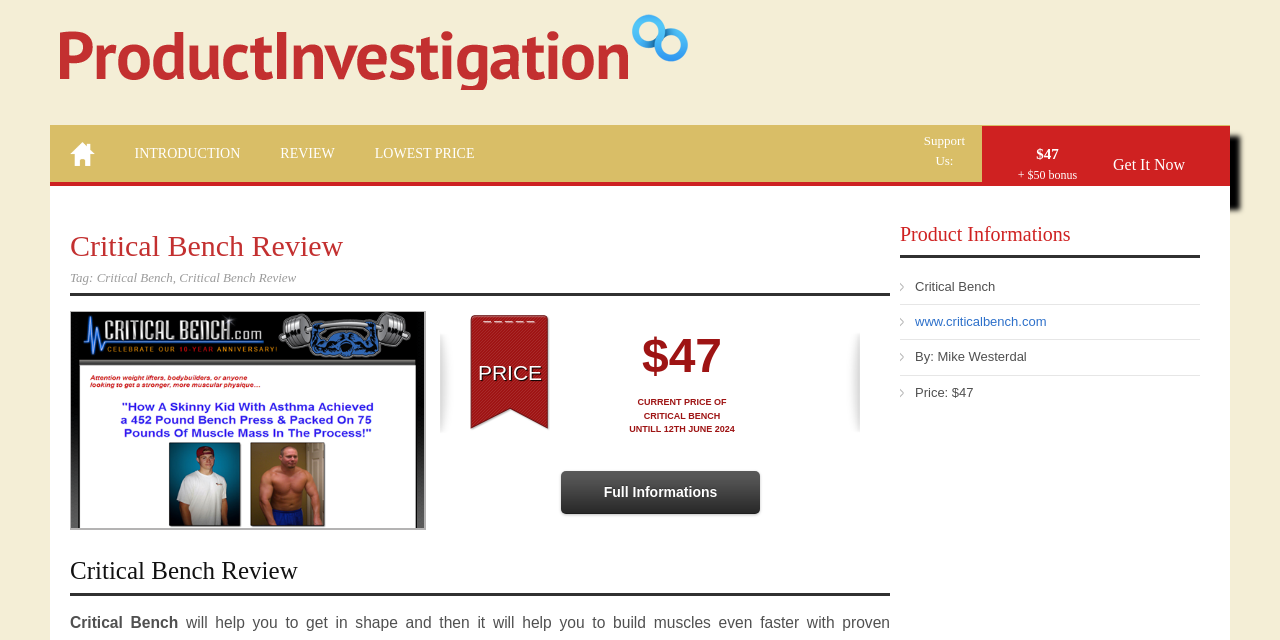Can you find the bounding box coordinates for the element that needs to be clicked to execute this instruction: "Click on the 'Critical Bench Review' link"? The coordinates should be given as four float numbers between 0 and 1, i.e., [left, top, right, bottom].

[0.055, 0.005, 0.268, 0.056]